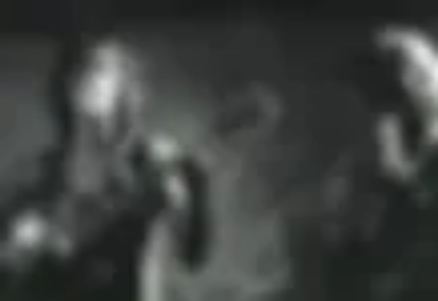Explain the image in a detailed and descriptive way.

The image captures a moment featuring two musicians, likely Rick and John, during a live performance. Set against a backdrop that hints at a lively venue, the musicians are engaged in their craft, embodying the spirit of the 1970s music scene. This period was marked by the rise of bands influenced by American west coast country-rock sounds. The duo, part of a local following, often played at various venues across north London, including community halls and pubs, showcasing their original music and honing their skills. This photograph encapsulates the essence of their journey as they built their music career in a vibrant and dynamic atmosphere.